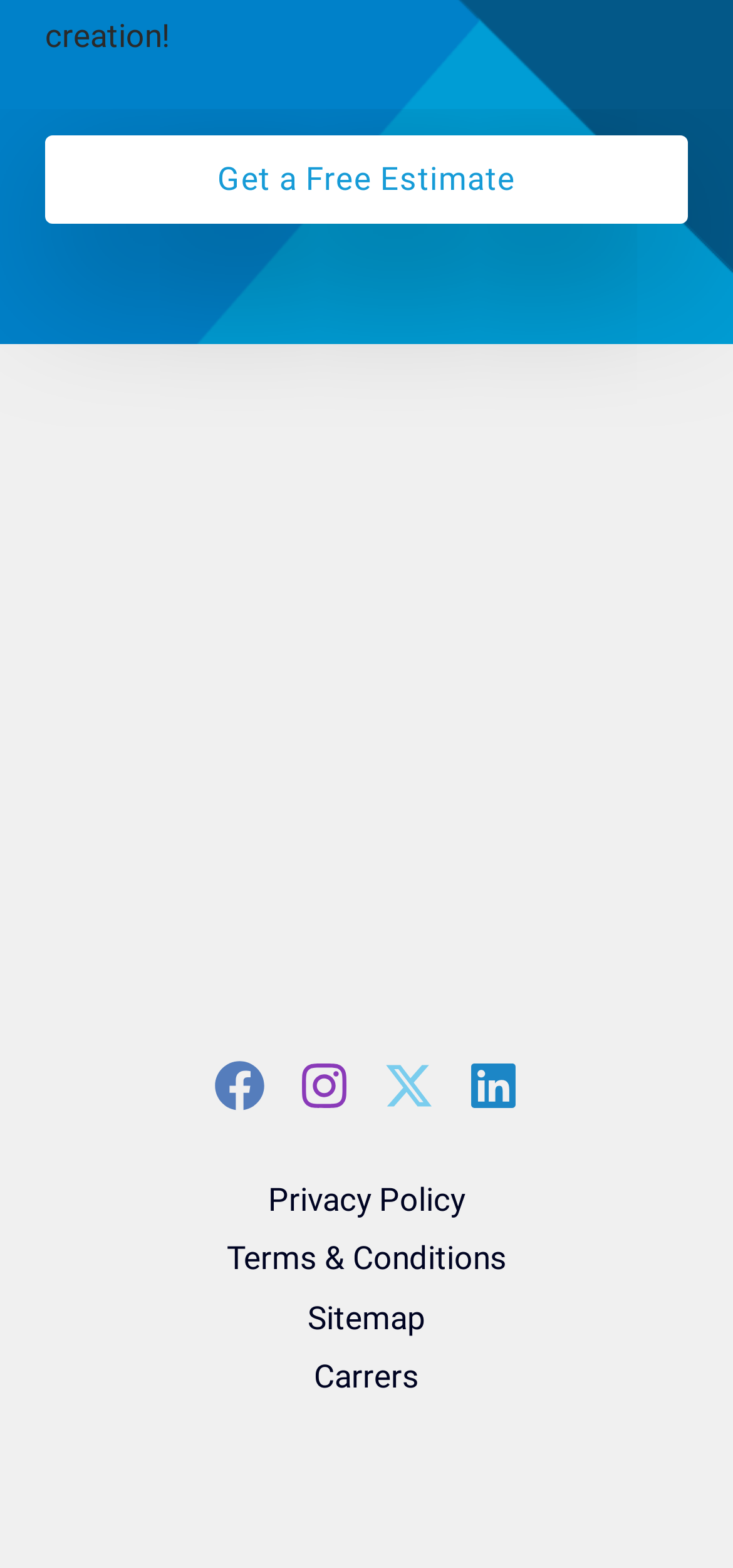Determine the coordinates of the bounding box for the clickable area needed to execute this instruction: "Get a free estimate".

[0.062, 0.087, 0.938, 0.143]